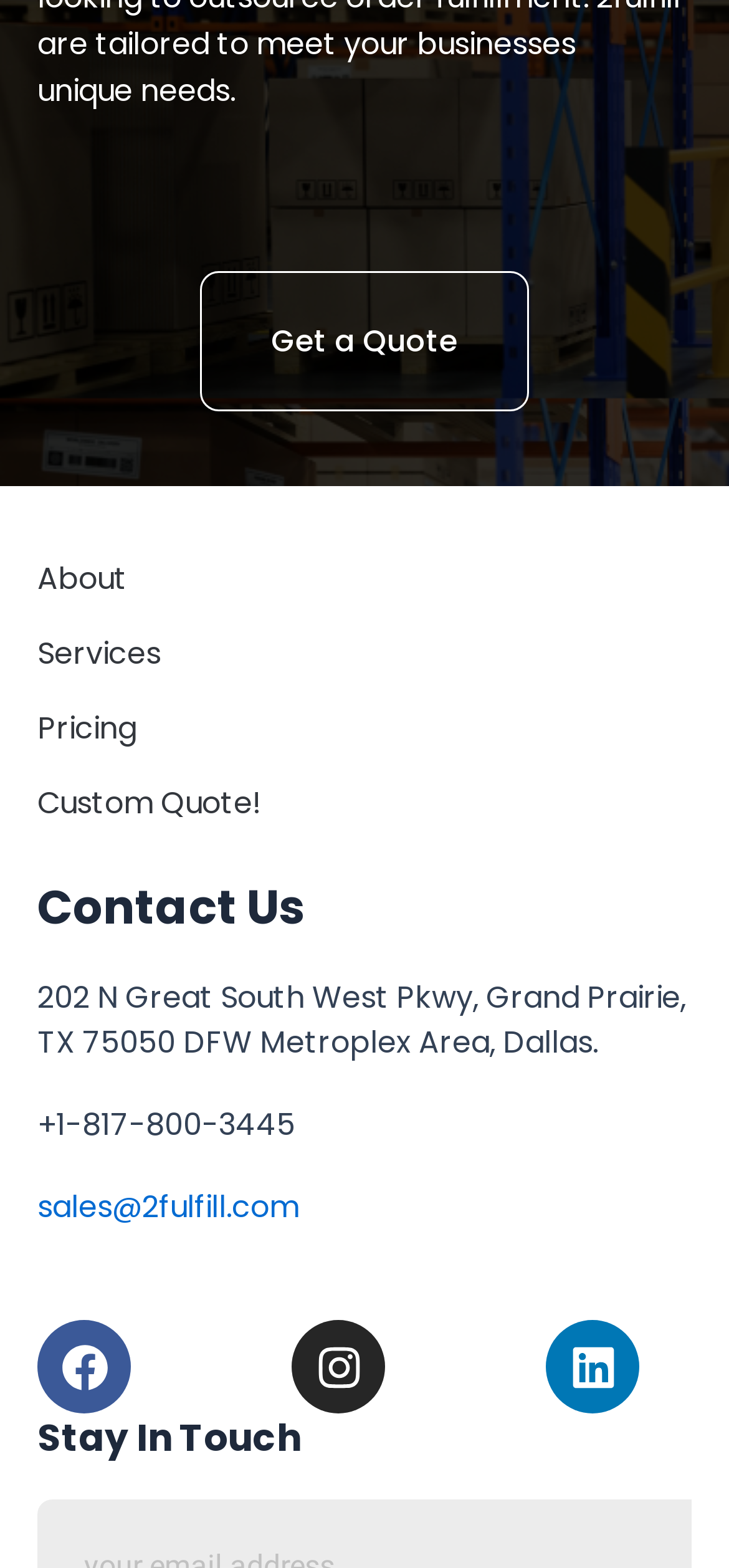What is the call-to-action on the webpage?
Give a detailed explanation using the information visible in the image.

The call-to-action on the webpage is a link element with the value 'Get a Quote', which is located near the top of the webpage. It is likely a prominent feature of the webpage, encouraging users to take a specific action.